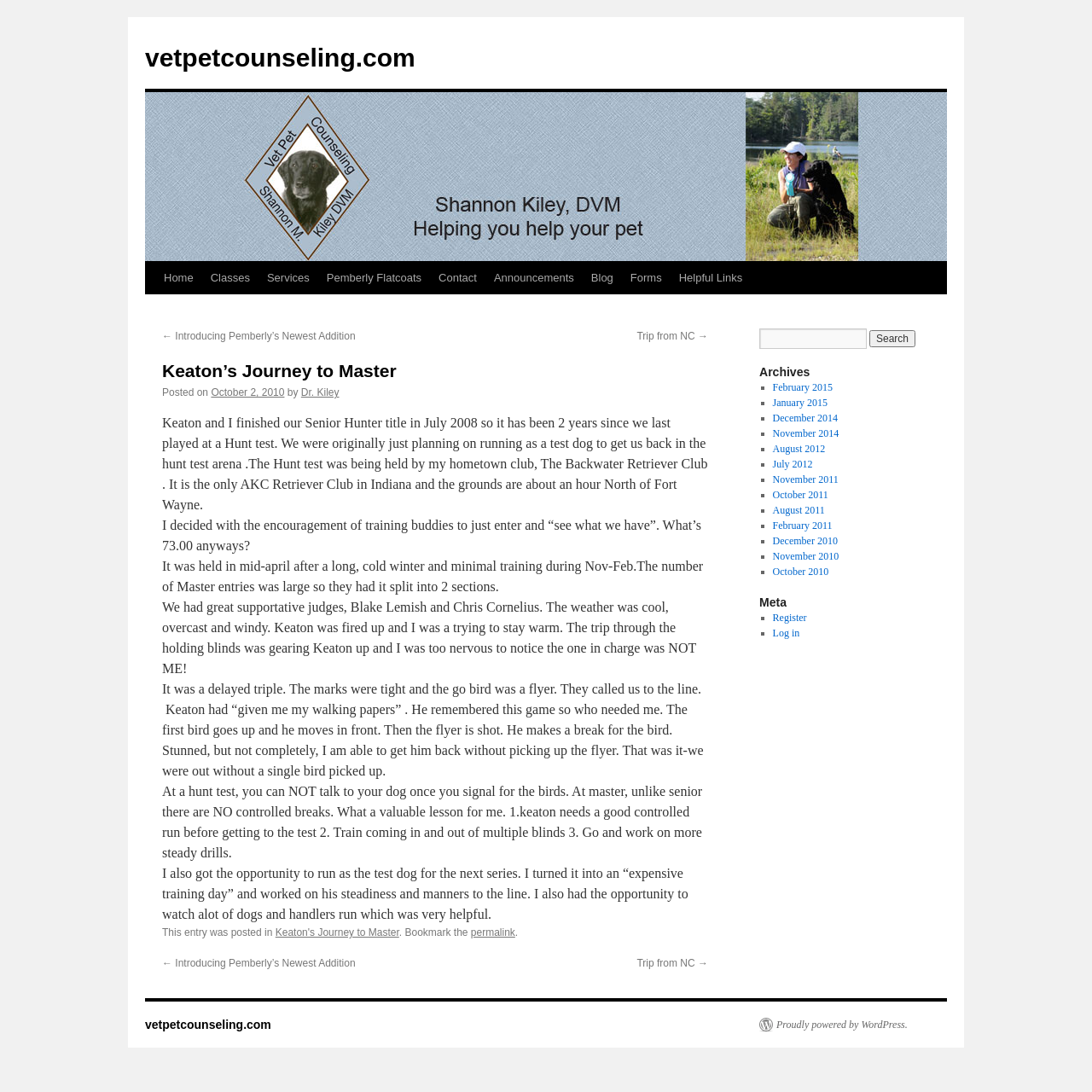Locate the bounding box coordinates of the element I should click to achieve the following instruction: "Click on the 'Home' link".

[0.142, 0.24, 0.185, 0.27]